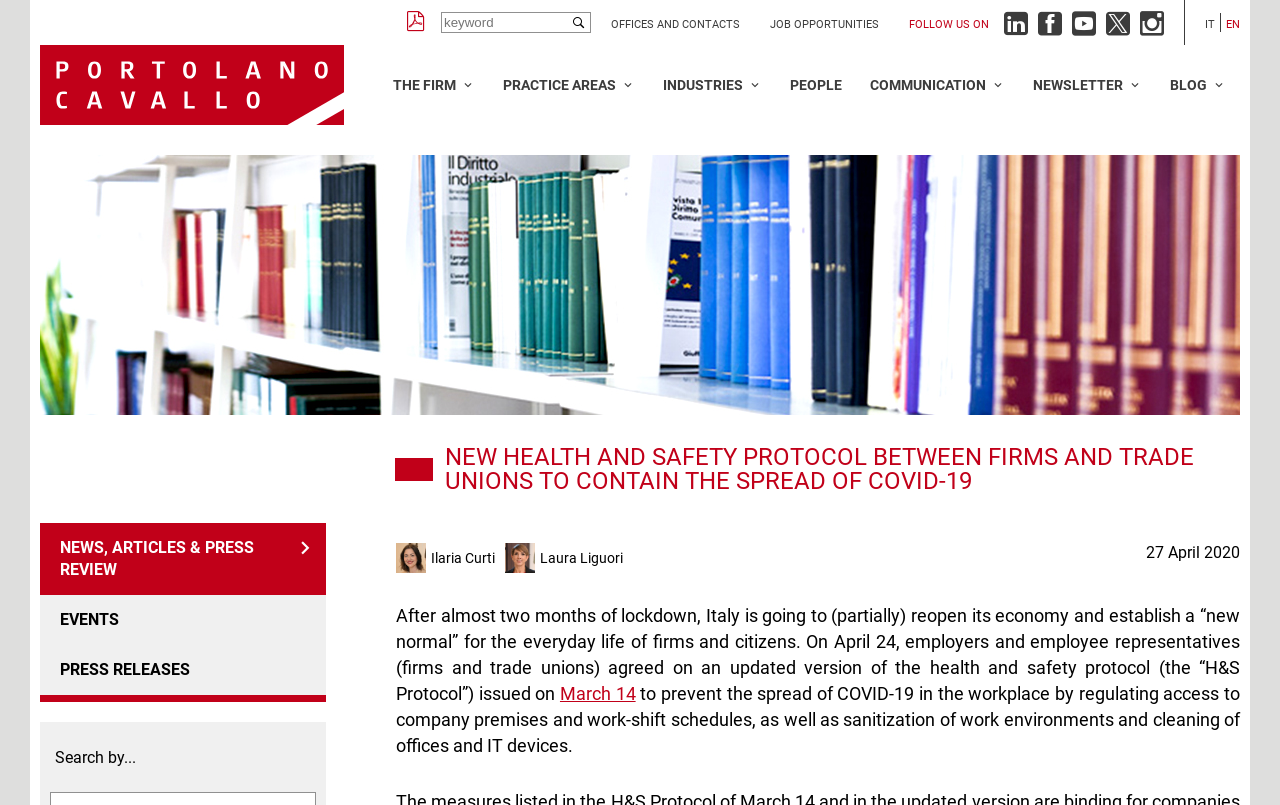Find the bounding box coordinates for the UI element whose description is: "title="Twitter"". The coordinates should be four float numbers between 0 and 1, in the format [left, top, right, bottom].

[0.864, 0.023, 0.883, 0.047]